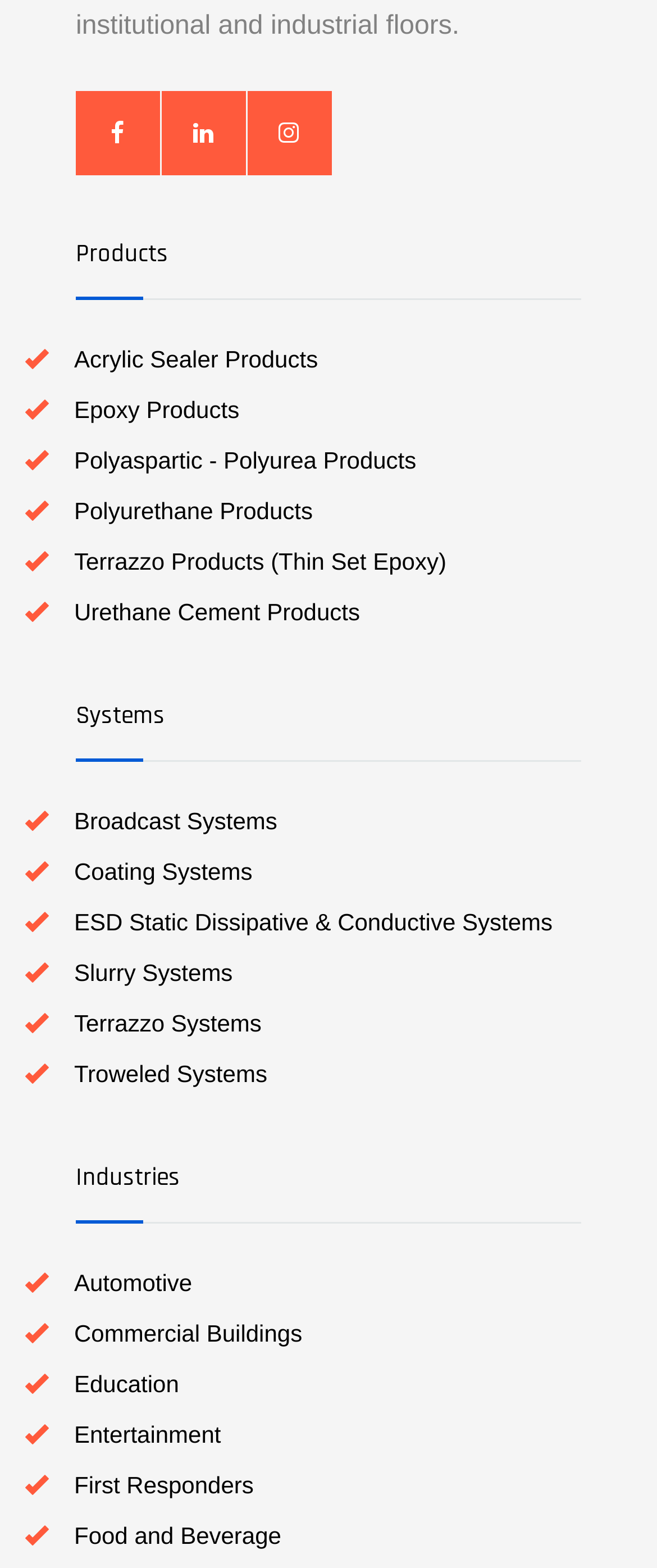Provide the bounding box for the UI element matching this description: "Commercial Buildings".

[0.113, 0.842, 0.46, 0.859]